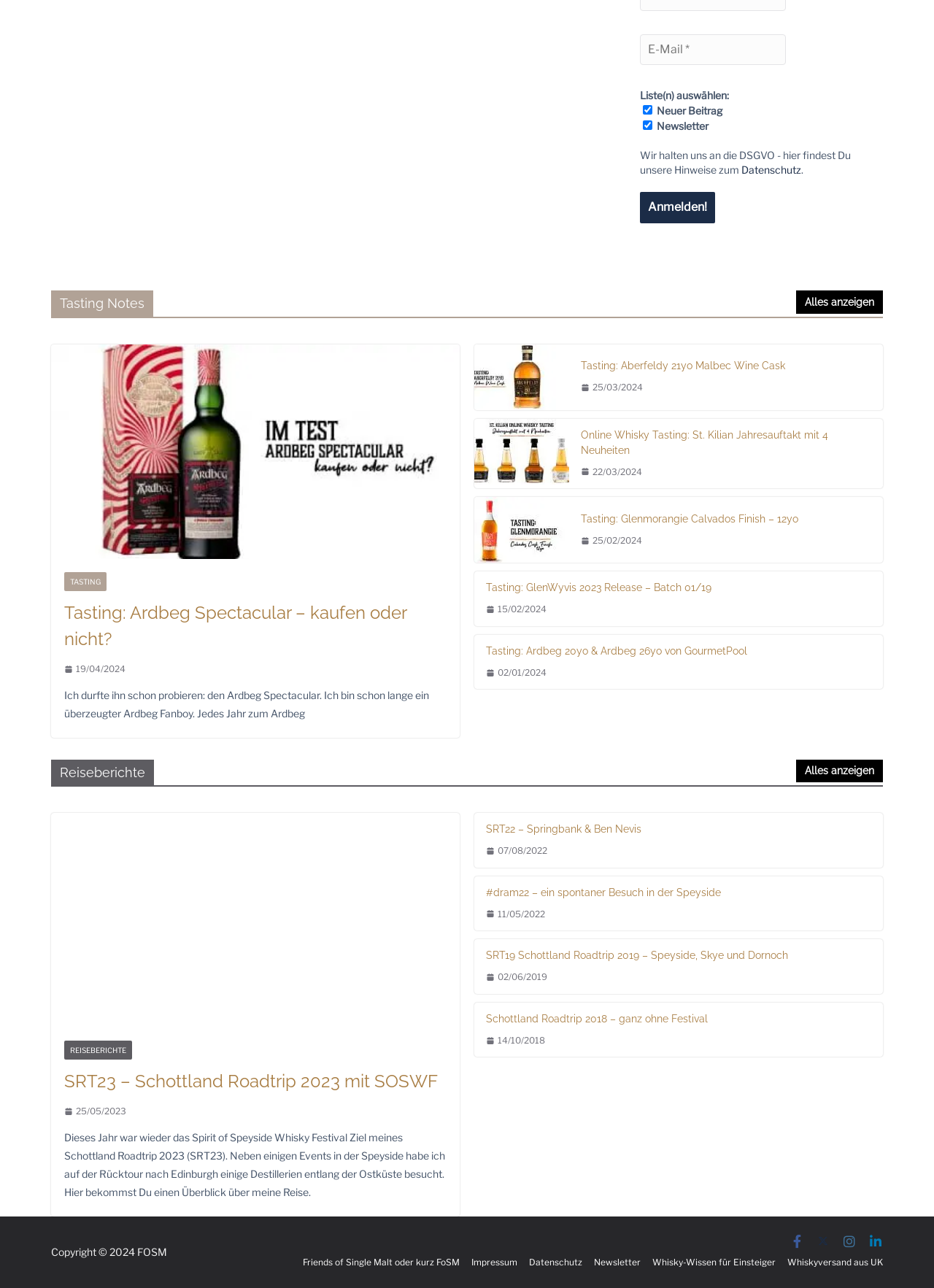Please mark the bounding box coordinates of the area that should be clicked to carry out the instruction: "Click on 'Anmelden!' button".

[0.685, 0.149, 0.766, 0.174]